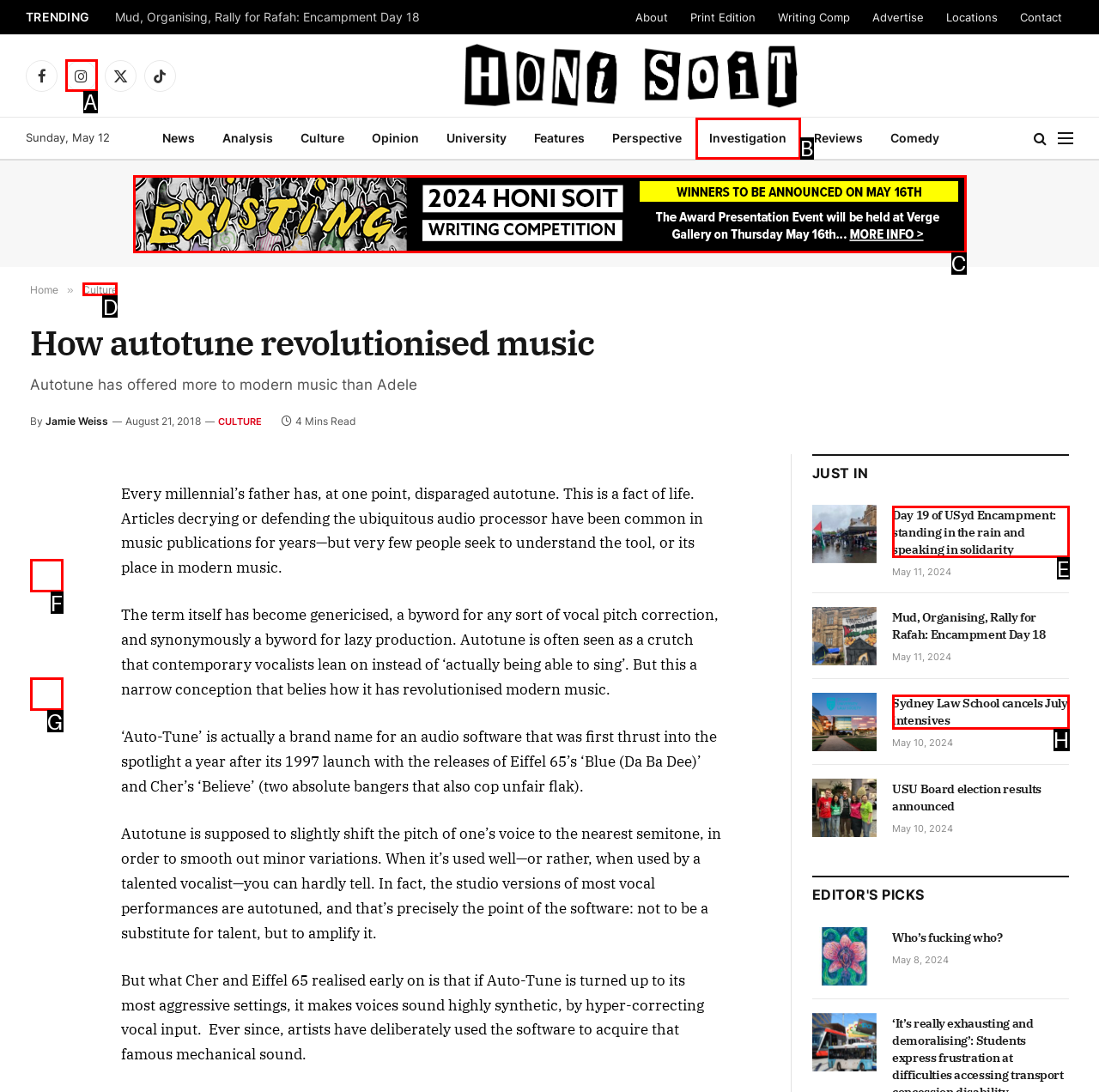Identify the letter of the option that should be selected to accomplish the following task: Click on the 'Culture' link. Provide the letter directly.

D